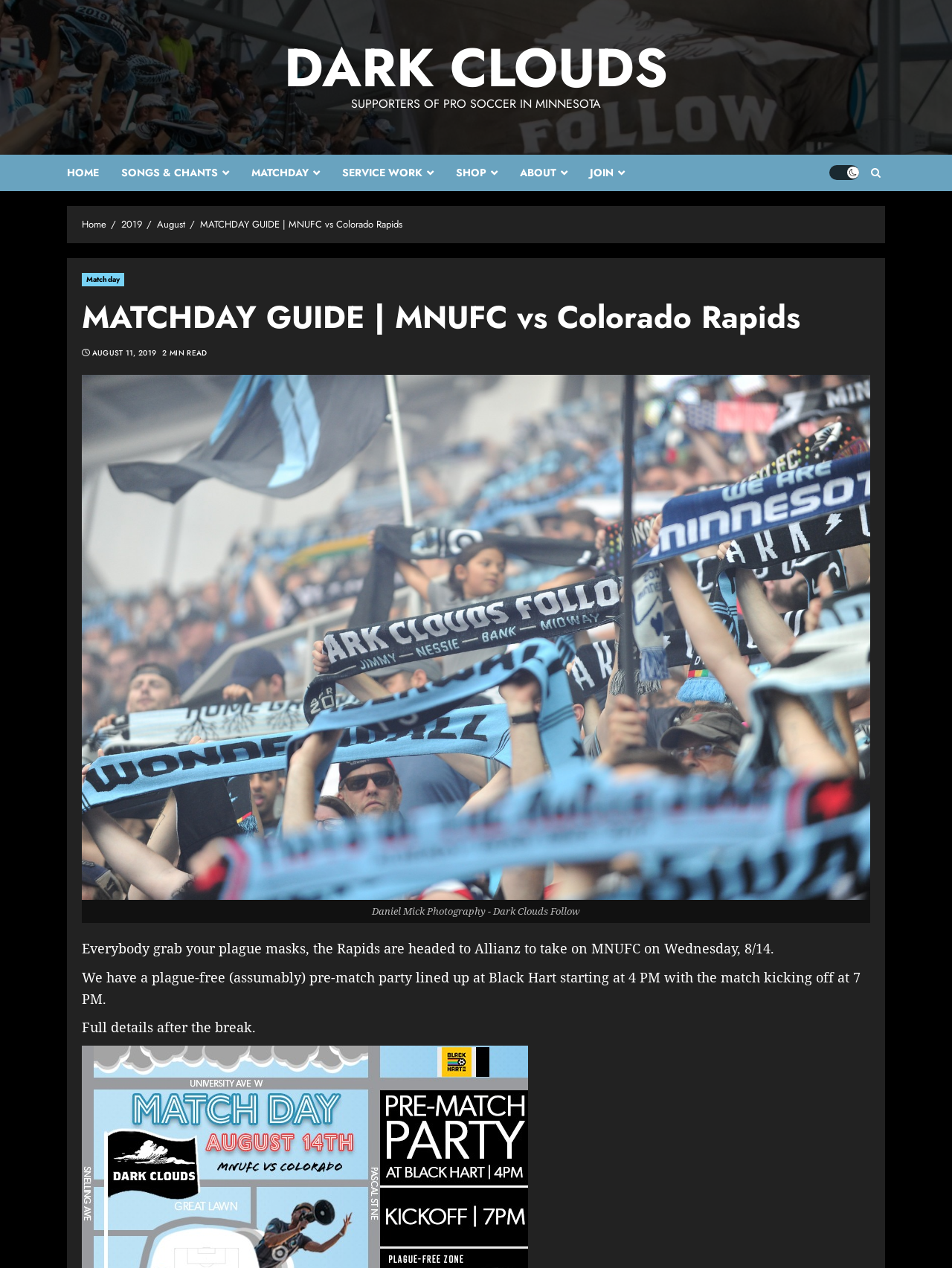Give a one-word or short-phrase answer to the following question: 
What is the name of the soccer team playing at home?

MNUFC